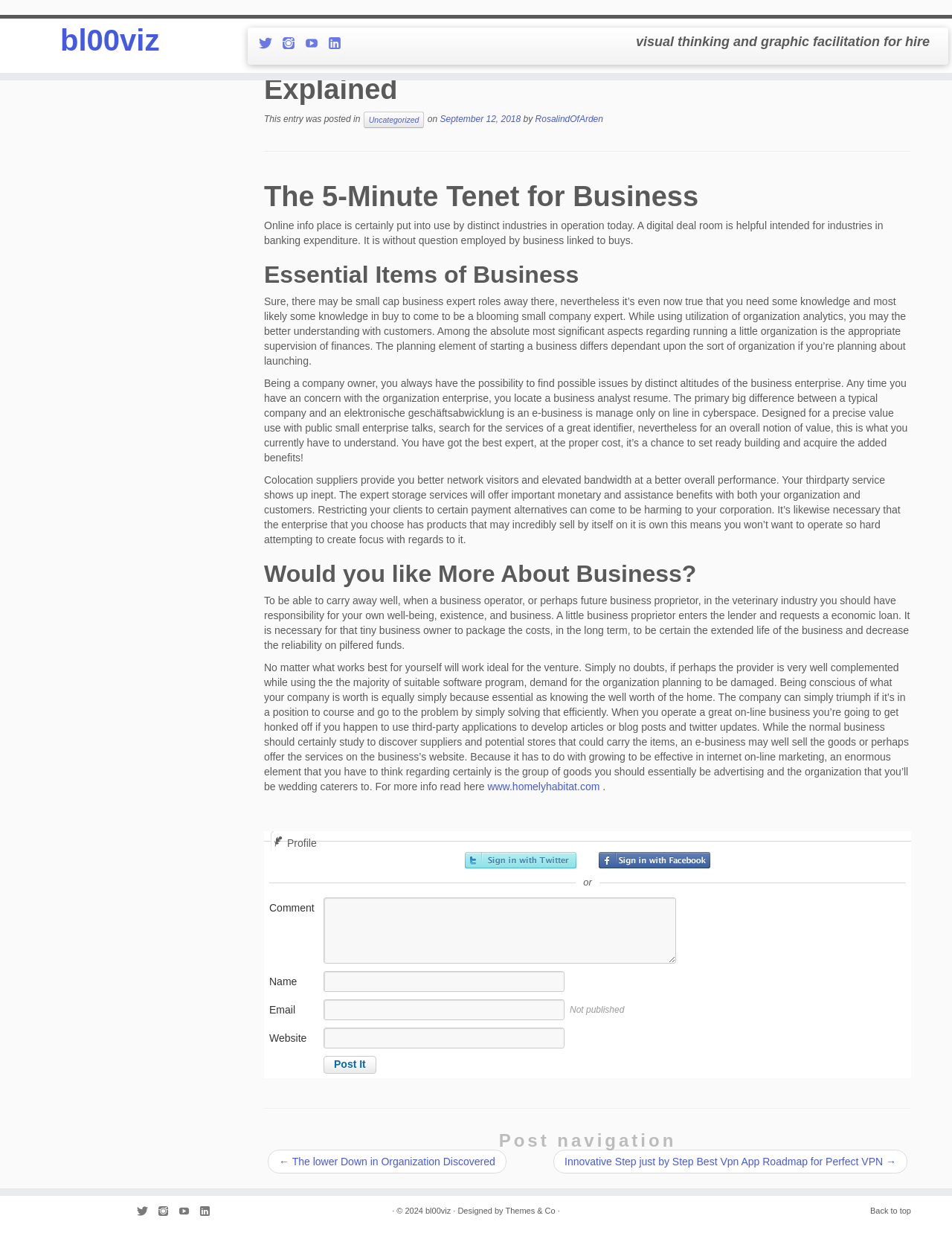How many comment fields are available?
Use the screenshot to answer the question with a single word or phrase.

4